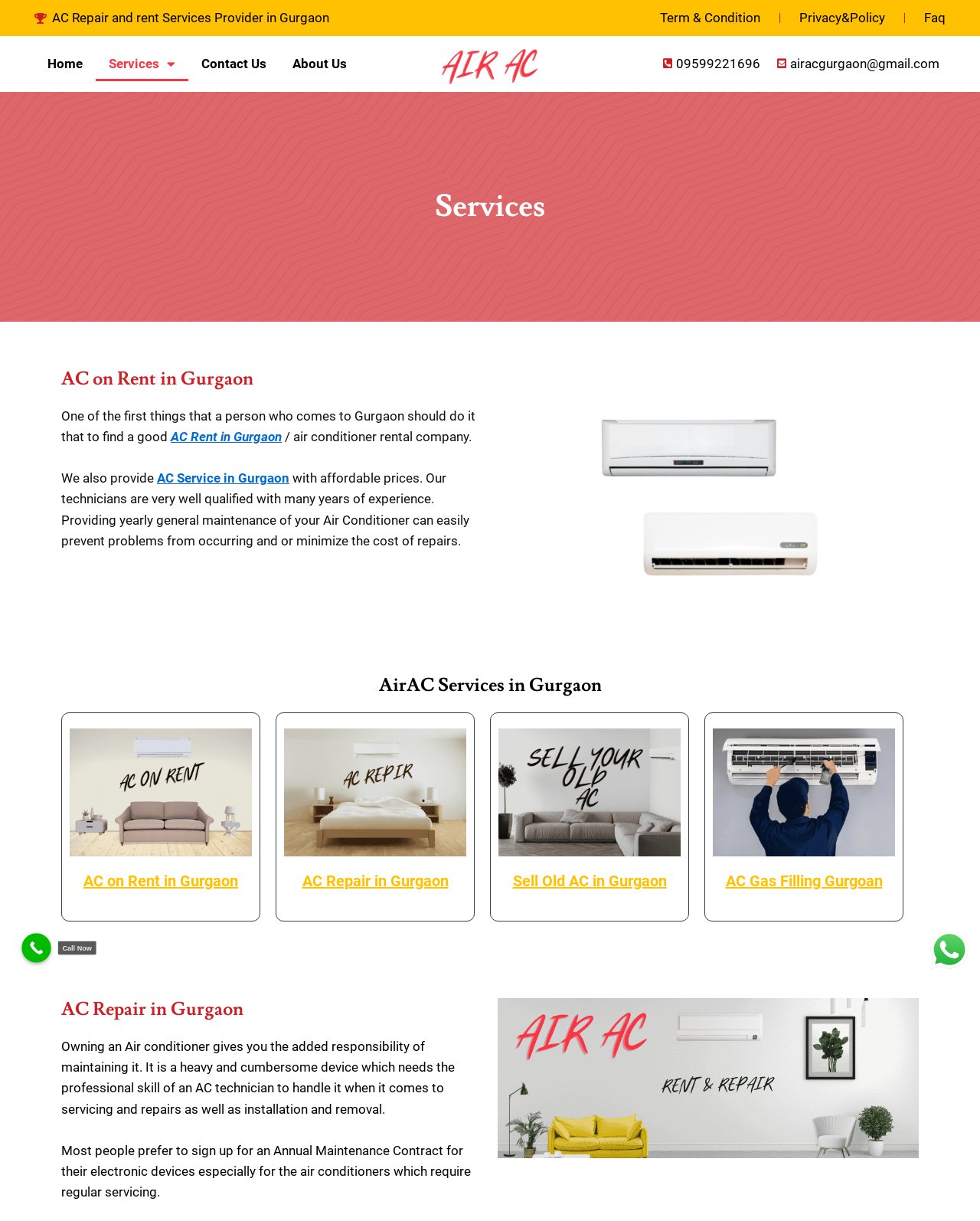Determine the bounding box coordinates for the UI element with the following description: "Contact Us". The coordinates should be four float numbers between 0 and 1, represented as [left, top, right, bottom].

[0.192, 0.038, 0.285, 0.067]